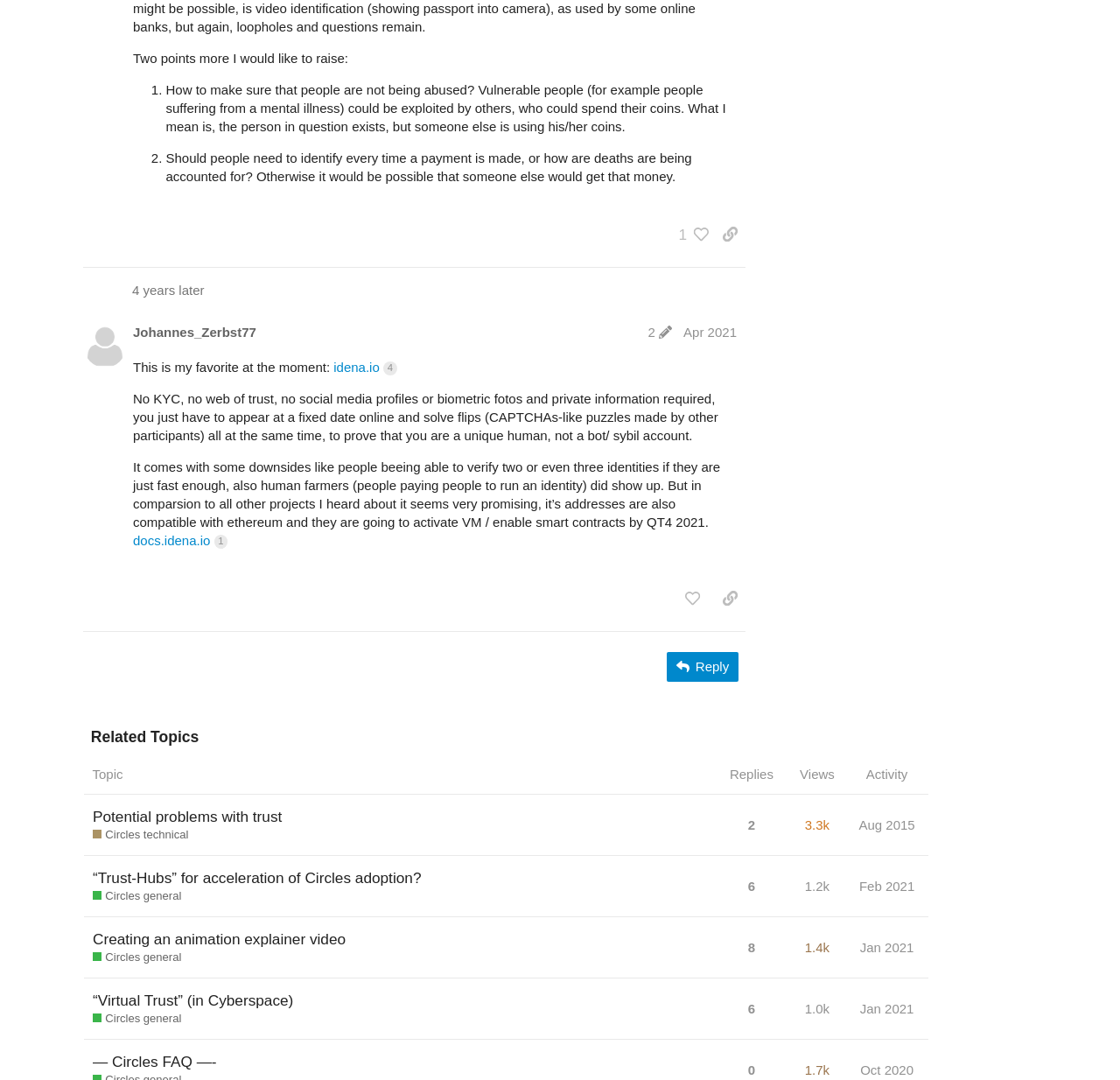Answer the question in a single word or phrase:
What is the date of the post 'This is my favorite at the moment:'?

Apr 5, 2021